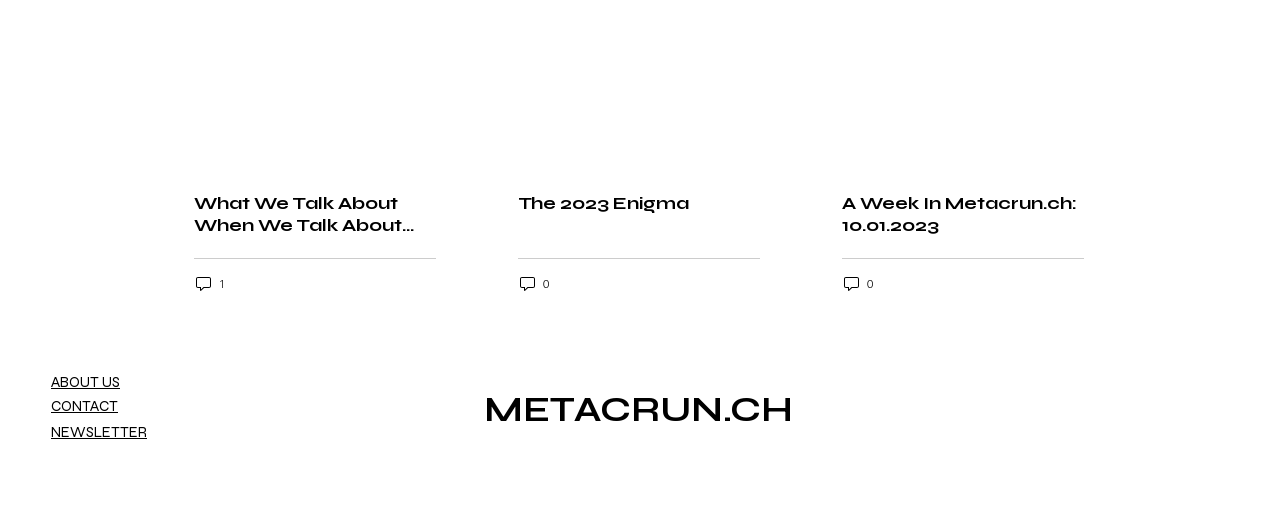Highlight the bounding box coordinates of the region I should click on to meet the following instruction: "View comments on 'The 2023 Enigma'".

[0.405, 0.527, 0.43, 0.564]